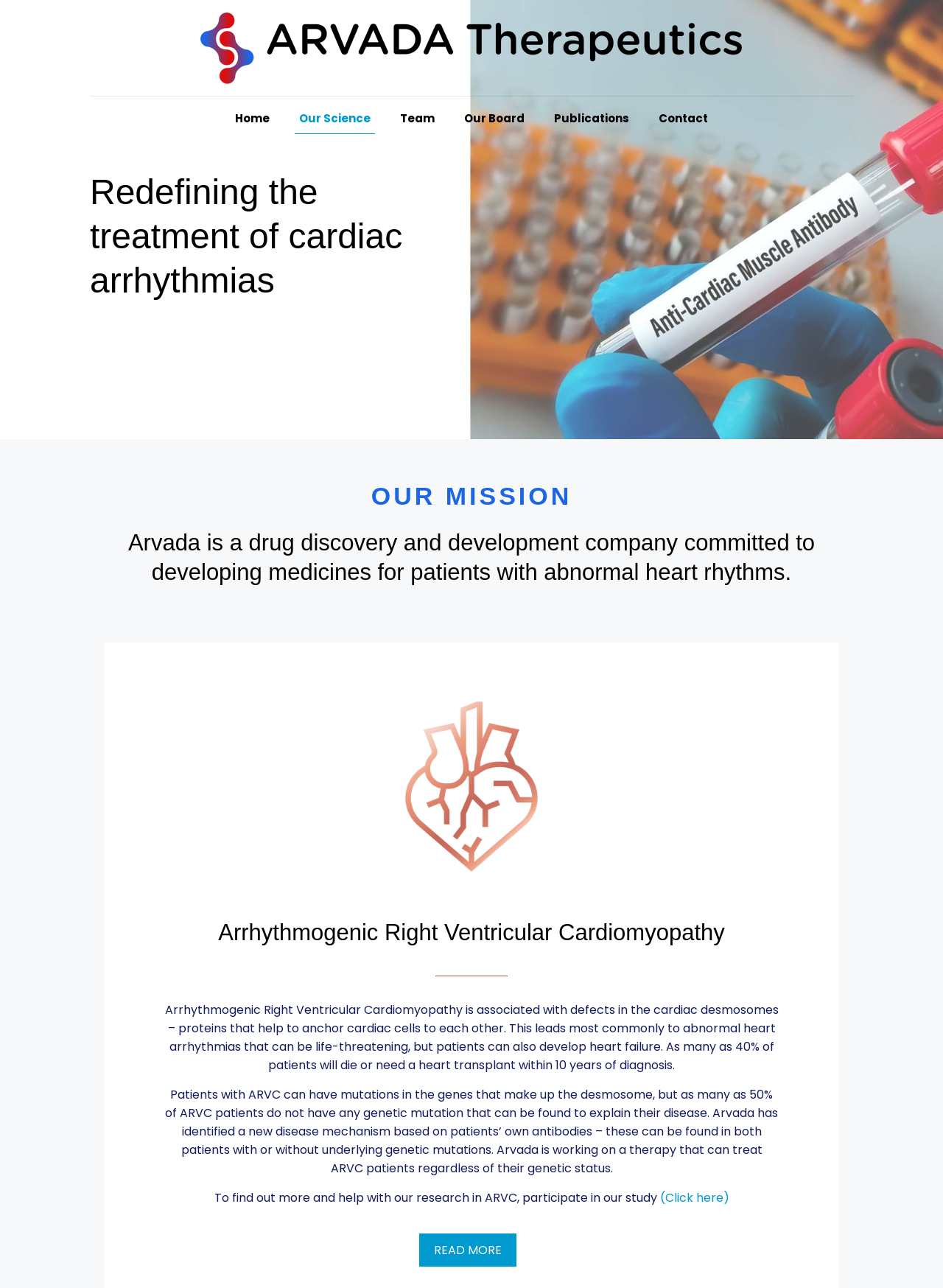Determine the bounding box coordinates of the clickable region to follow the instruction: "View the image of cardiac desmosomes".

[0.43, 0.545, 0.57, 0.677]